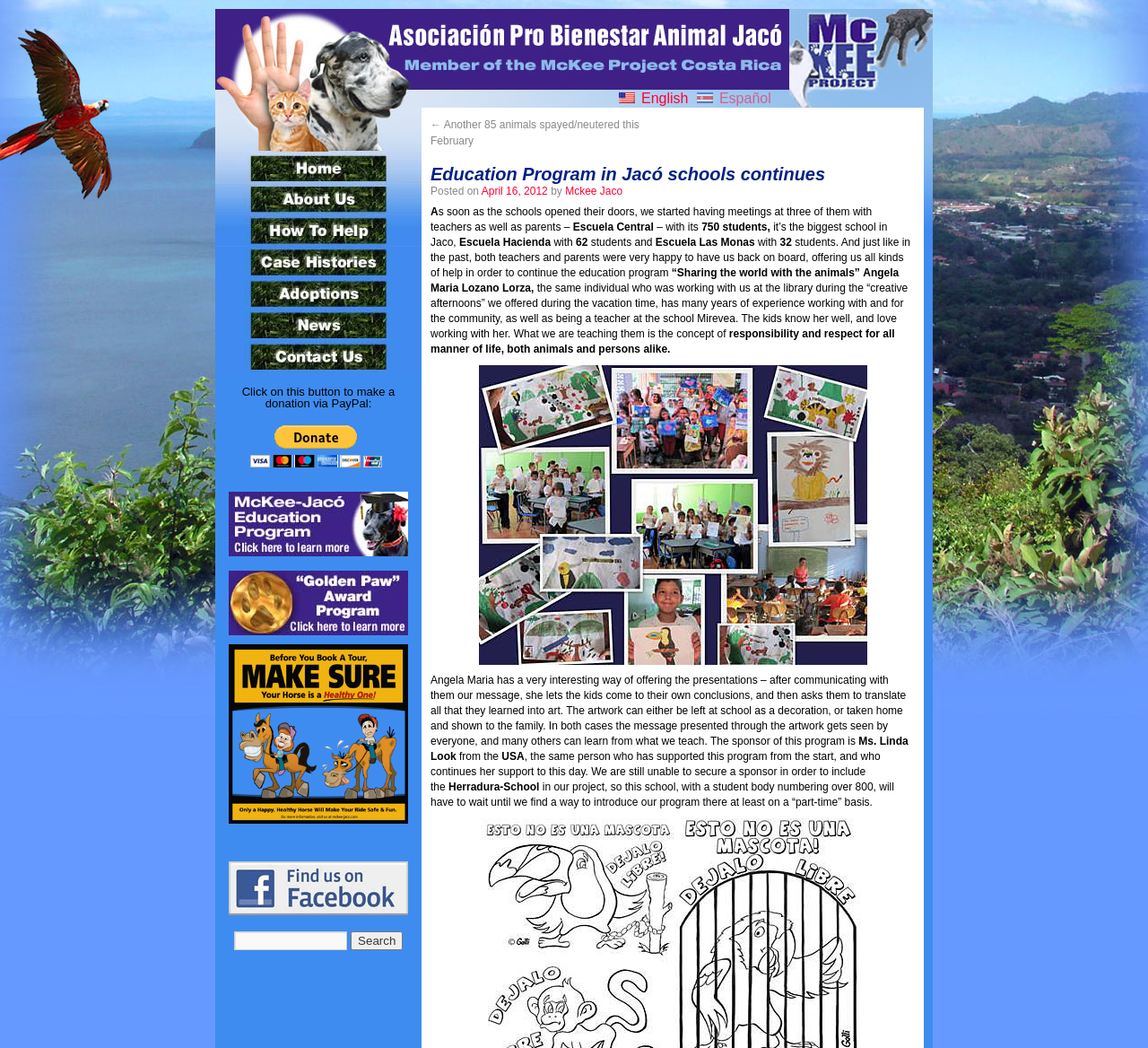Give a short answer using one word or phrase for the question:
What is the name of the education program?

Mc-Kee Jaco Education Program